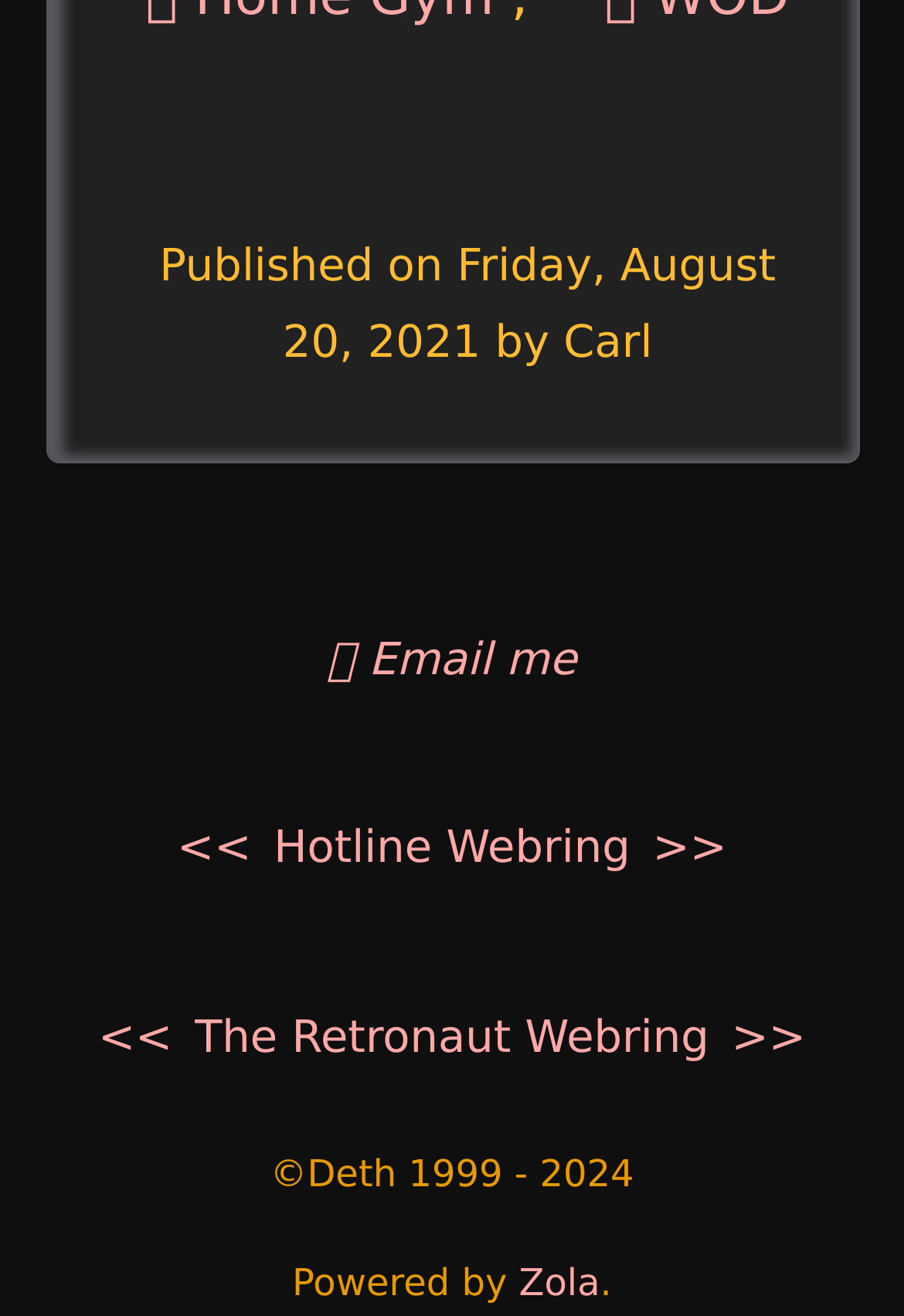Can you show the bounding box coordinates of the region to click on to complete the task described in the instruction: "Visit Zola"?

[0.574, 0.958, 0.664, 0.992]